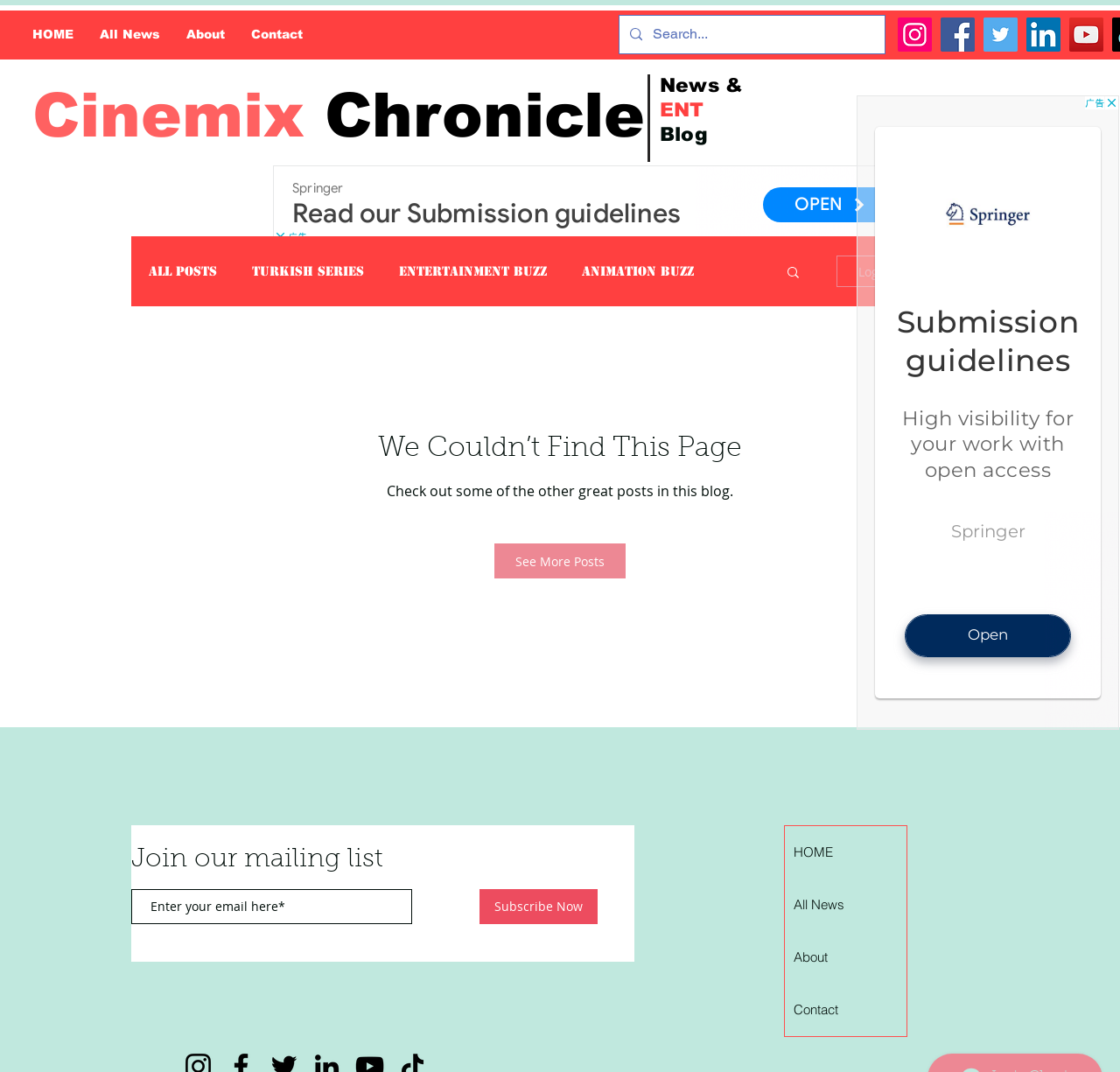What is the purpose of the 'Log in / Sign up' button?
Using the image as a reference, give a one-word or short phrase answer.

User authentication